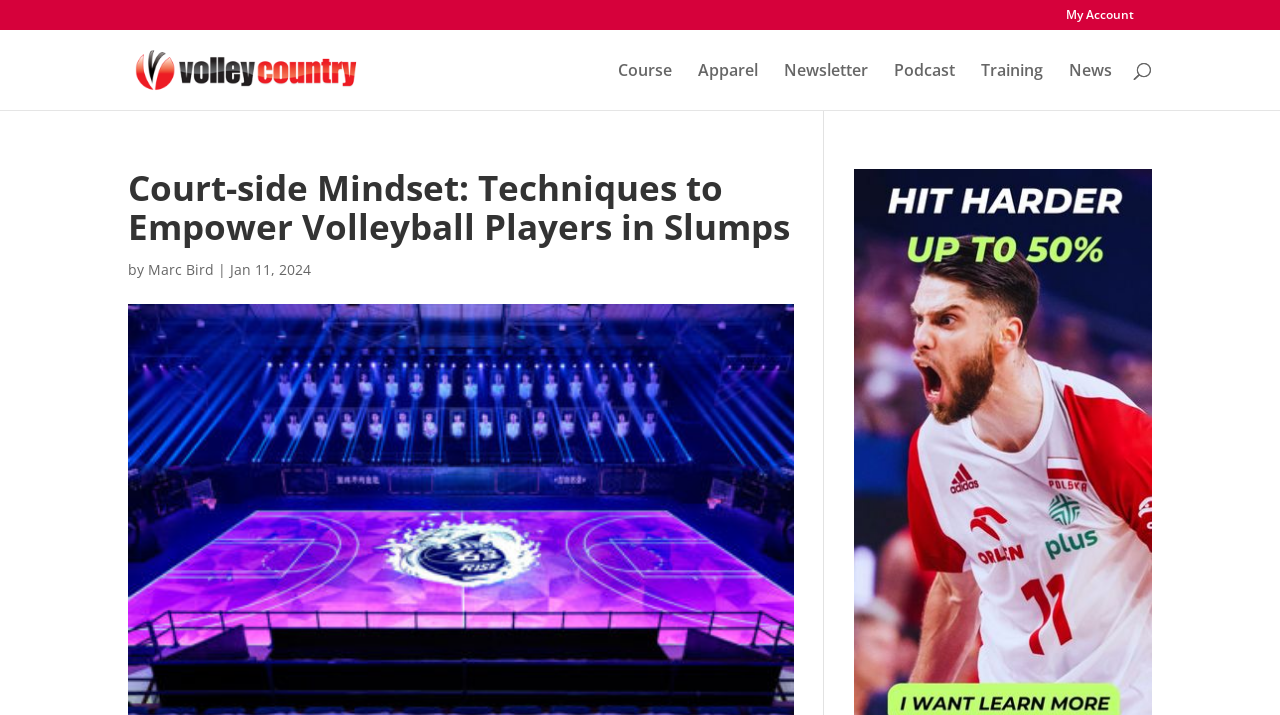What is the name of the website?
Can you provide an in-depth and detailed response to the question?

I found the website's name by looking at the top-left corner of the page, where the logo and website name 'VolleyCountry' are displayed.